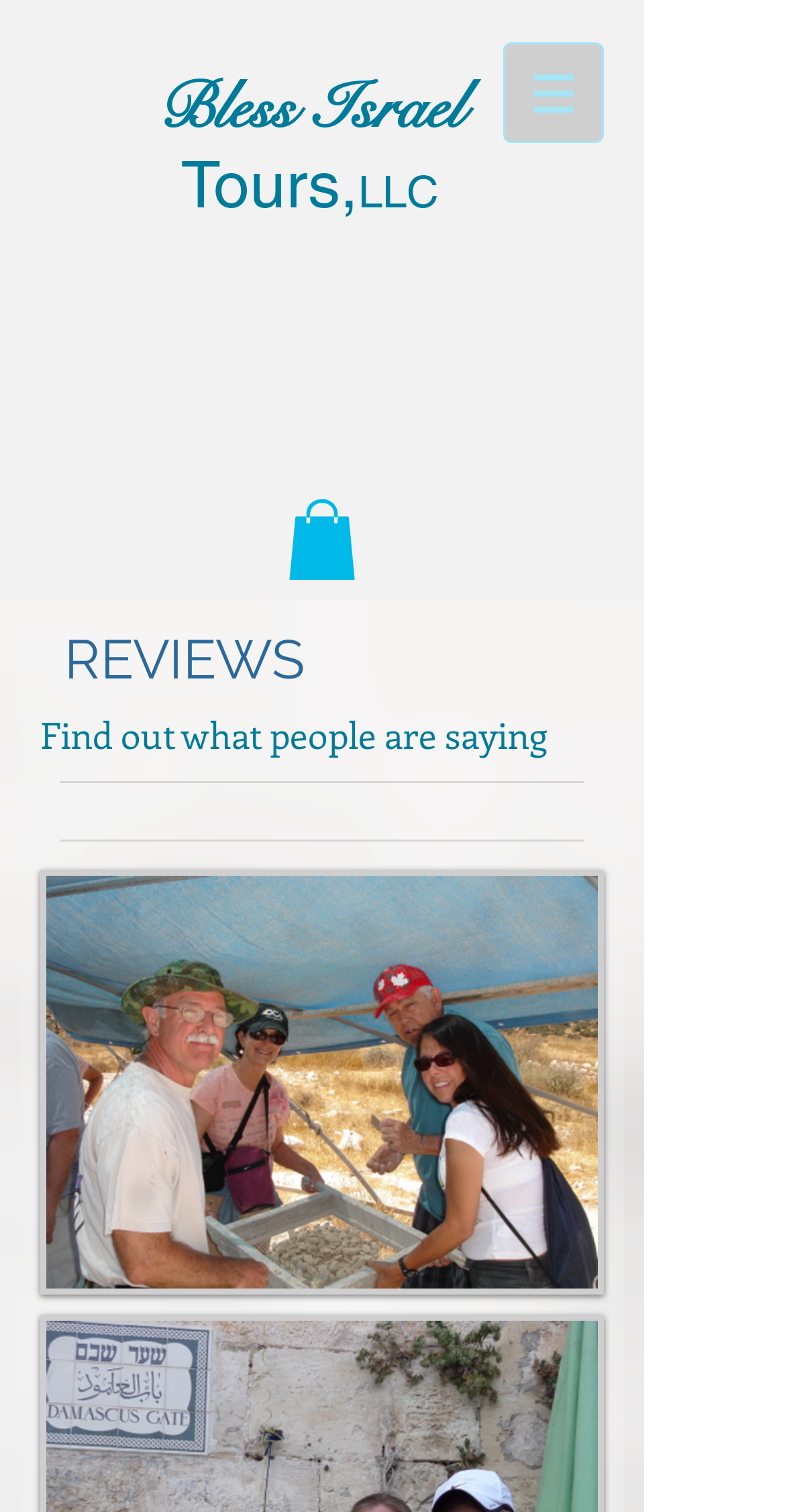Please provide a short answer using a single word or phrase for the question:
What is the main topic of the reviews?

Israel tours